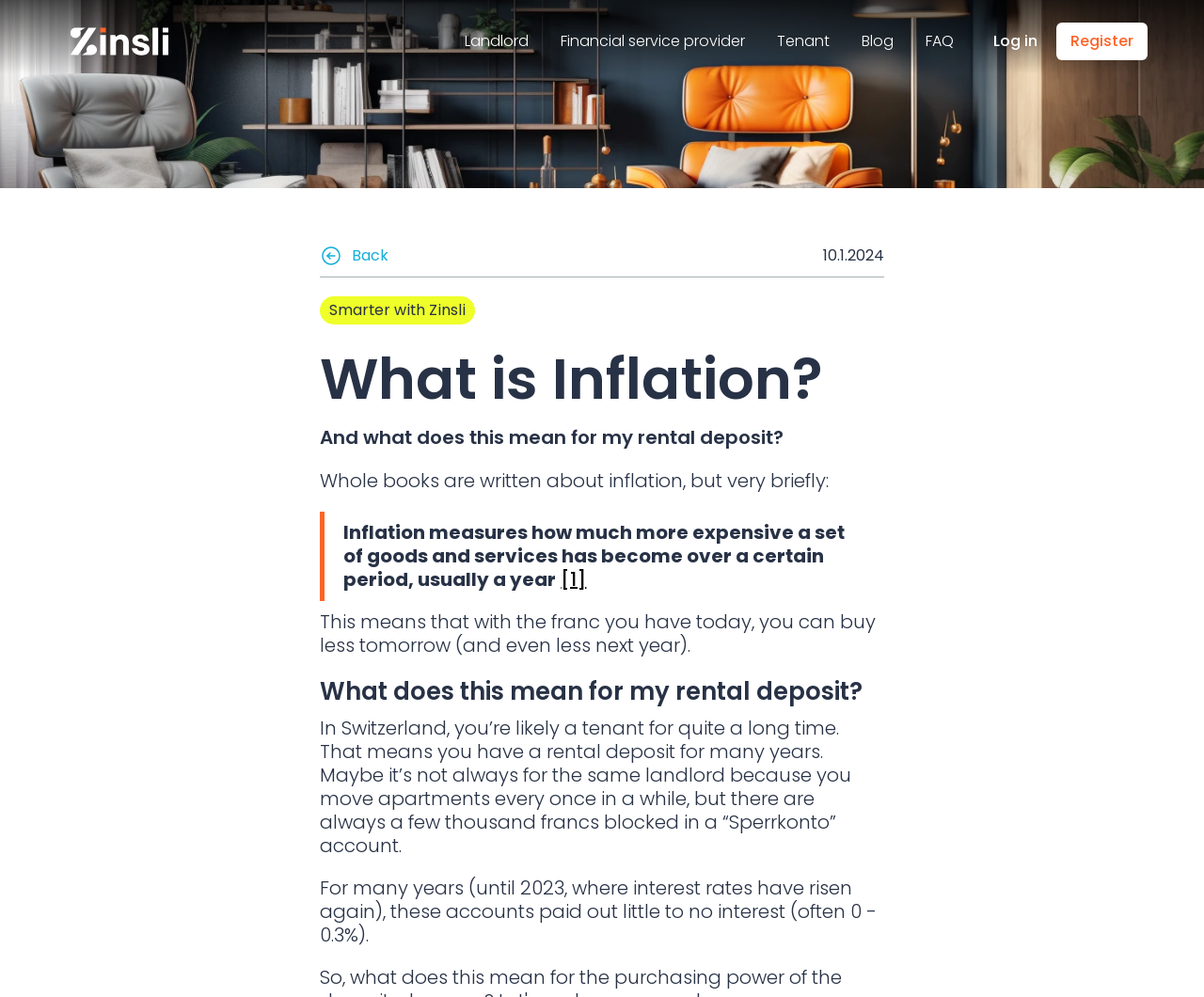Can you show the bounding box coordinates of the region to click on to complete the task described in the instruction: "register"?

[0.877, 0.023, 0.953, 0.06]